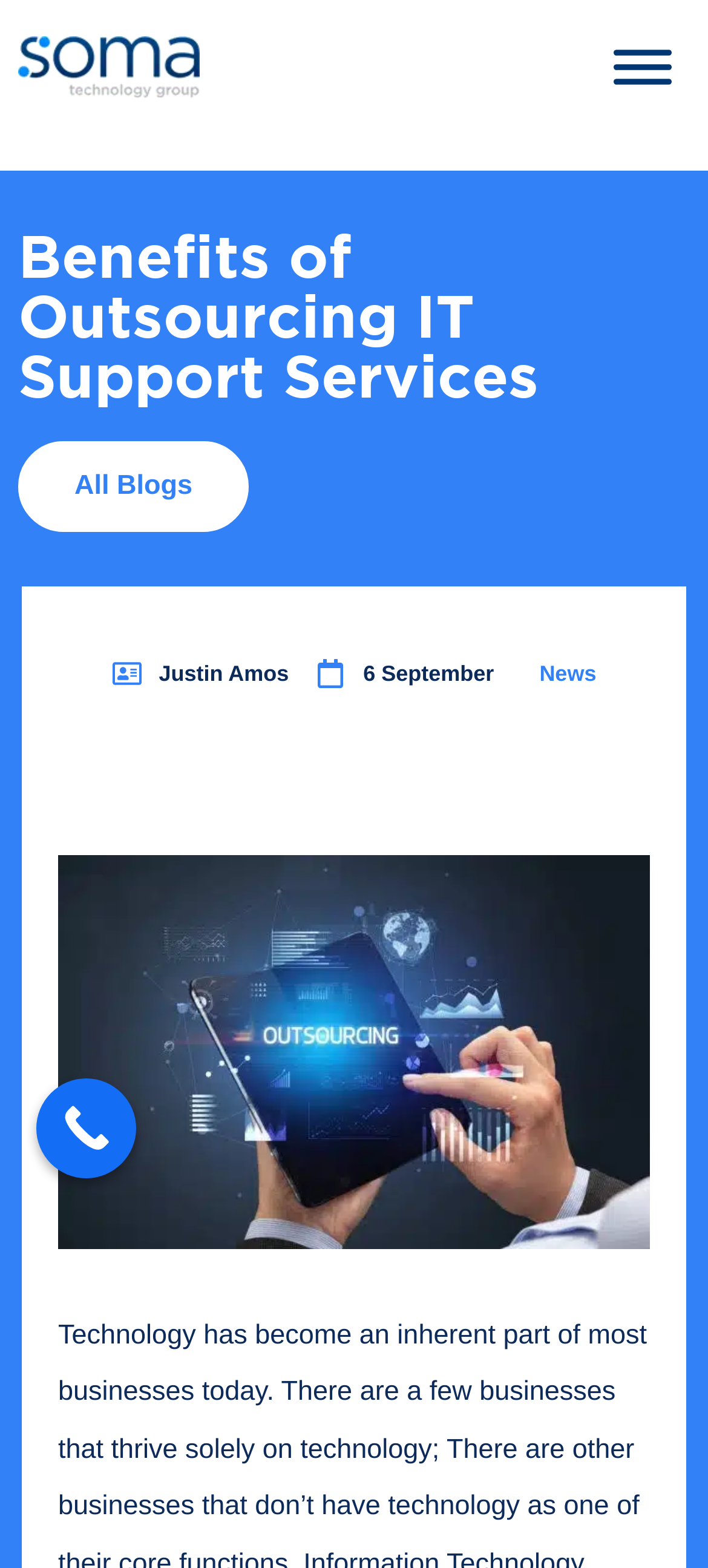What is the category of the article?
Give a detailed response to the question by analyzing the screenshot.

The category of the article is indicated by the text 'News' located below the author's name and date of publication.